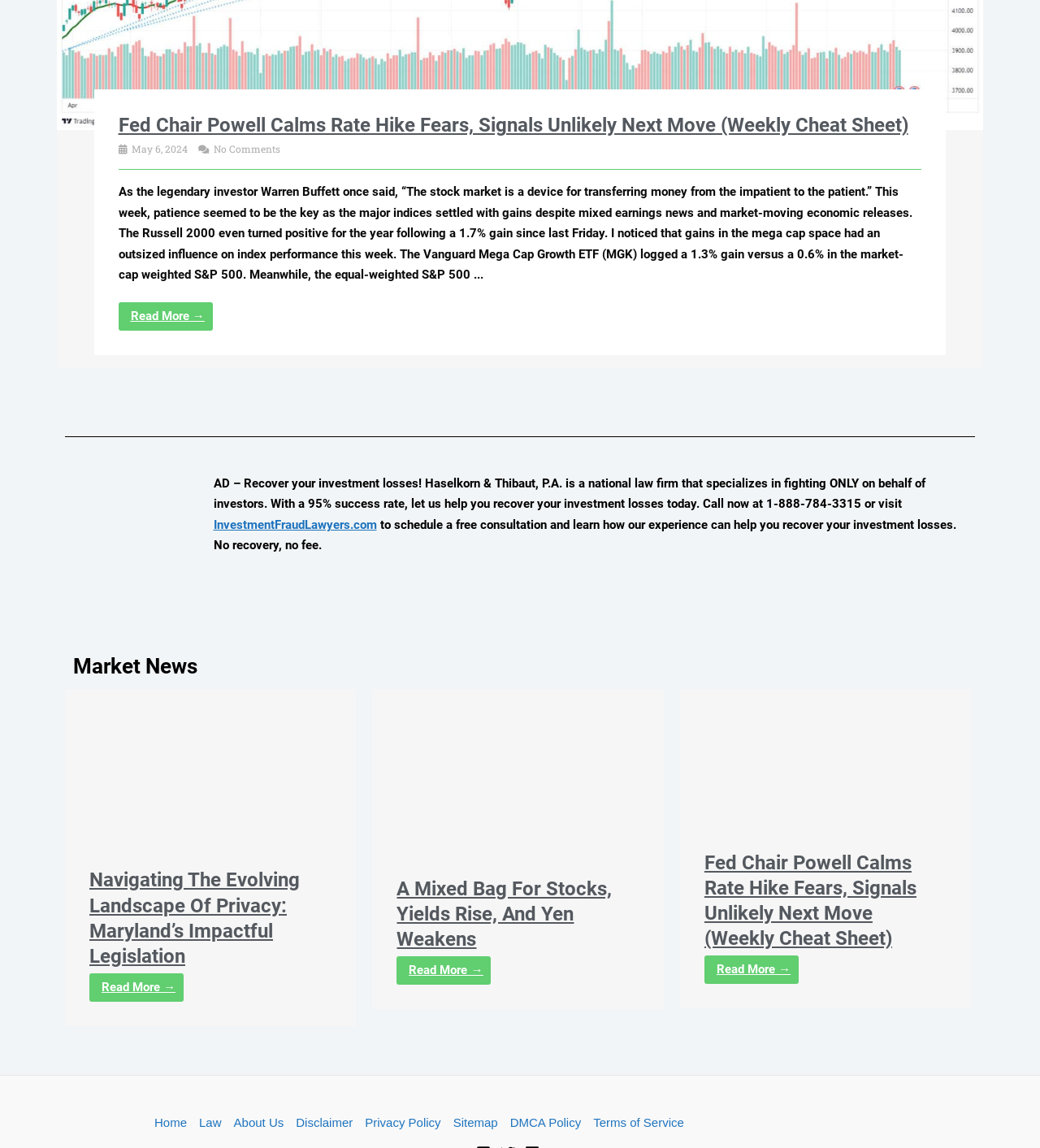Identify the bounding box coordinates of the specific part of the webpage to click to complete this instruction: "click the 'Australia, NZ and Asia' link".

None